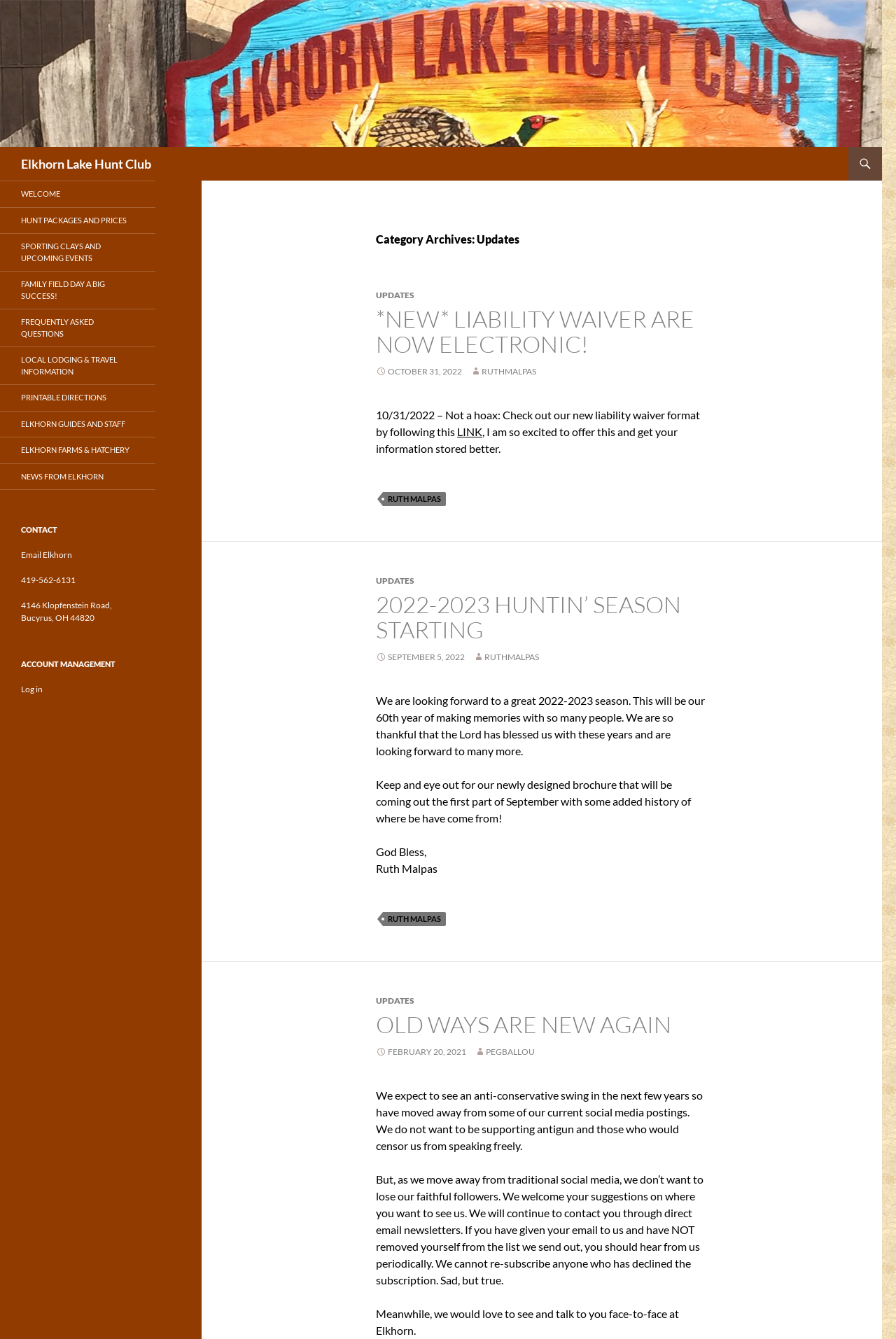Provide a short answer to the following question with just one word or phrase: What is the date of the liability waiver update?

October 31, 2022